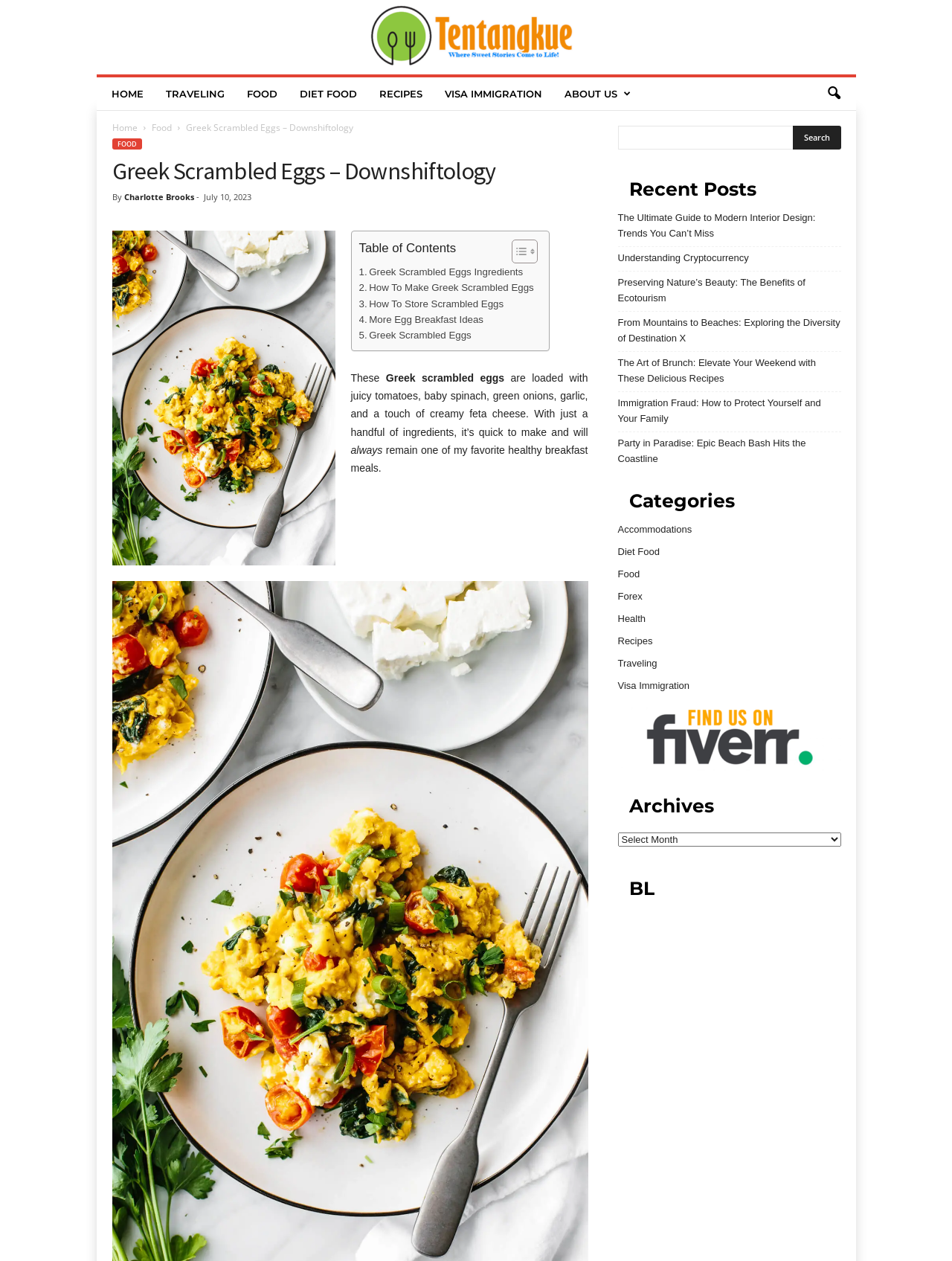What is the purpose of the 'Search' button?
Answer the question with a detailed explanation, including all necessary information.

The 'Search' button is located at the top right corner of the webpage, next to a textbox. Its purpose is to allow users to search for specific content on the website by entering keywords in the textbox and clicking the 'Search' button.